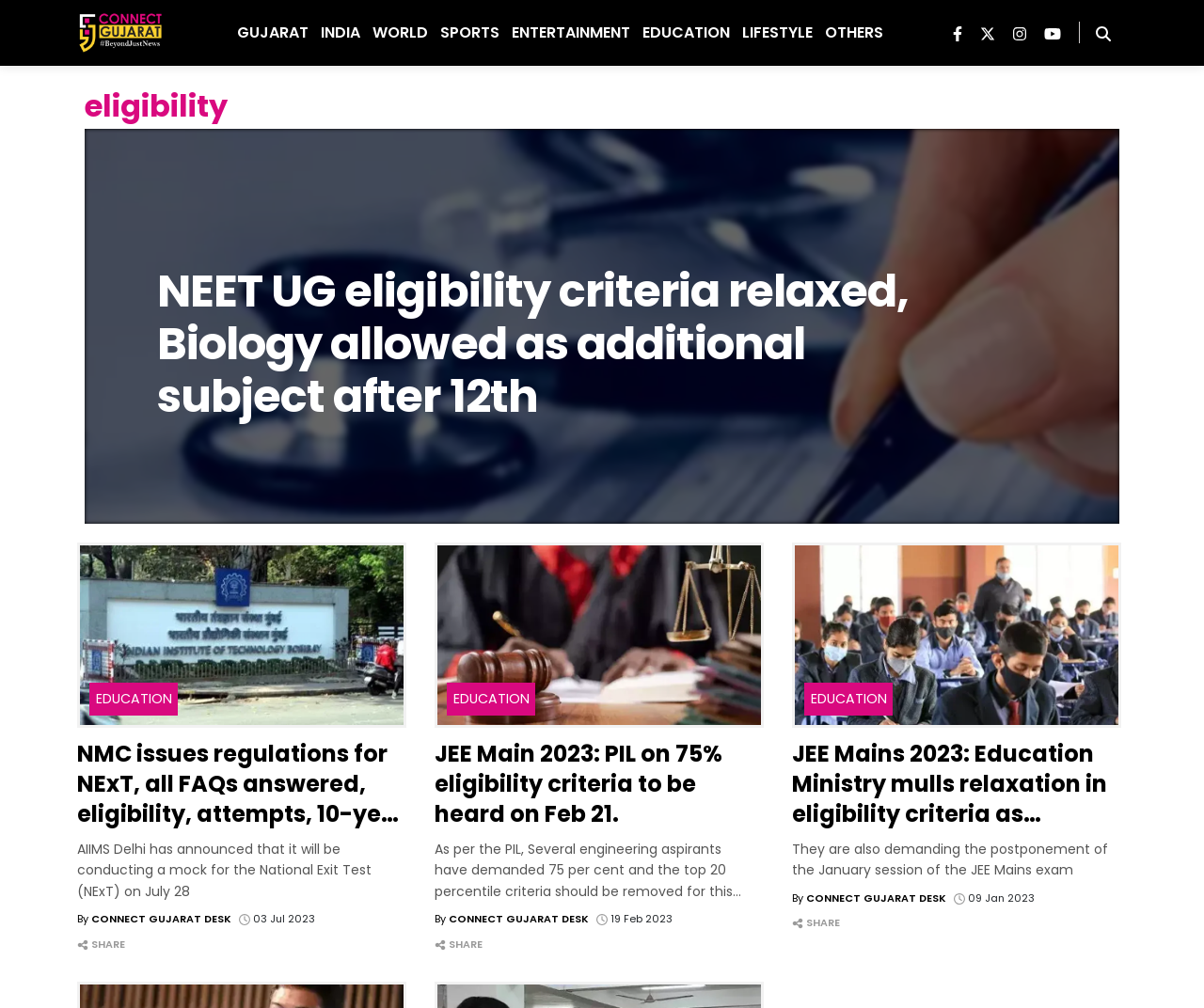How many social media links are present on this webpage?
Based on the image content, provide your answer in one word or a short phrase.

4